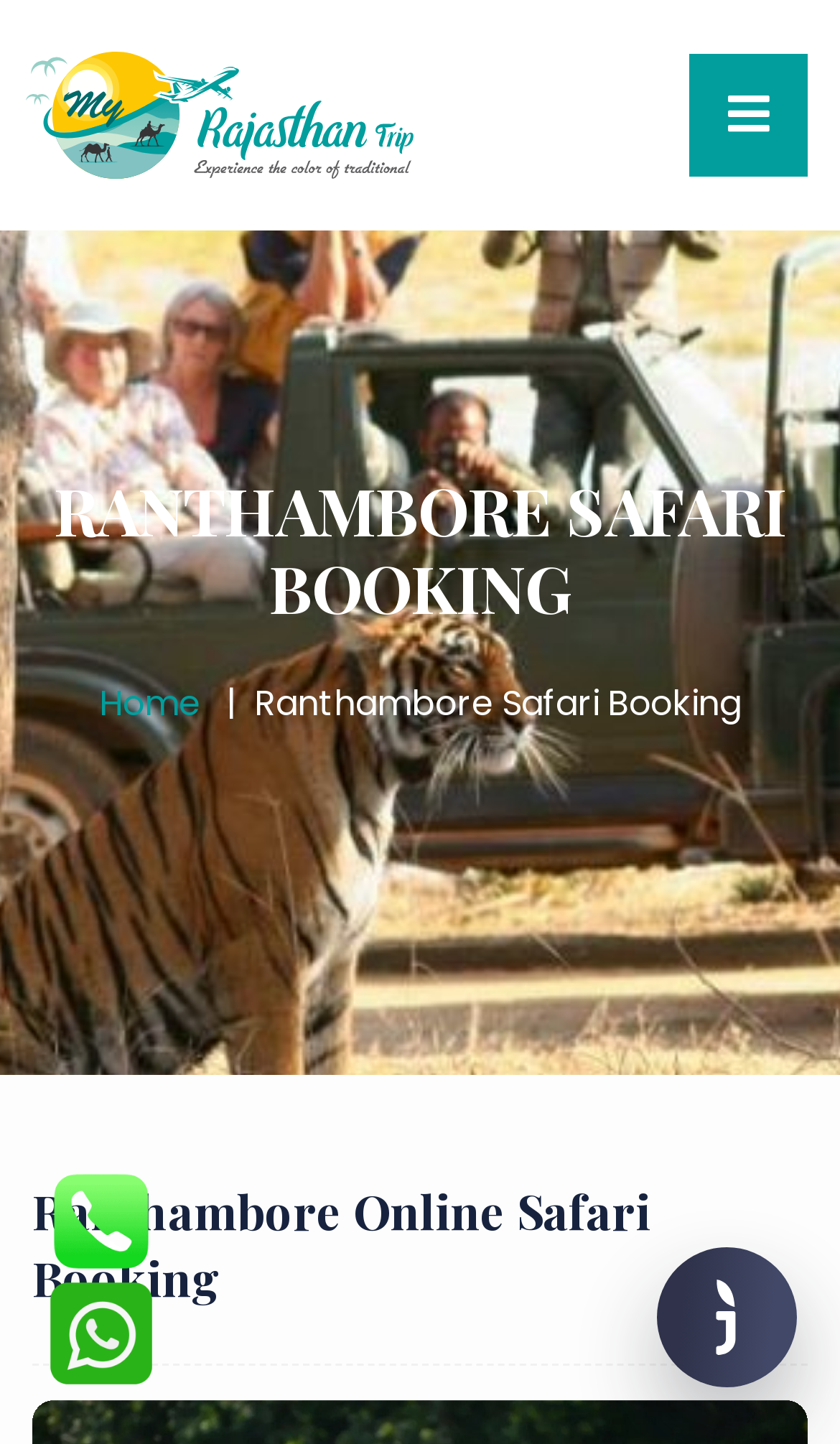Please find and give the text of the main heading on the webpage.

RANTHAMBORE SAFARI BOOKING